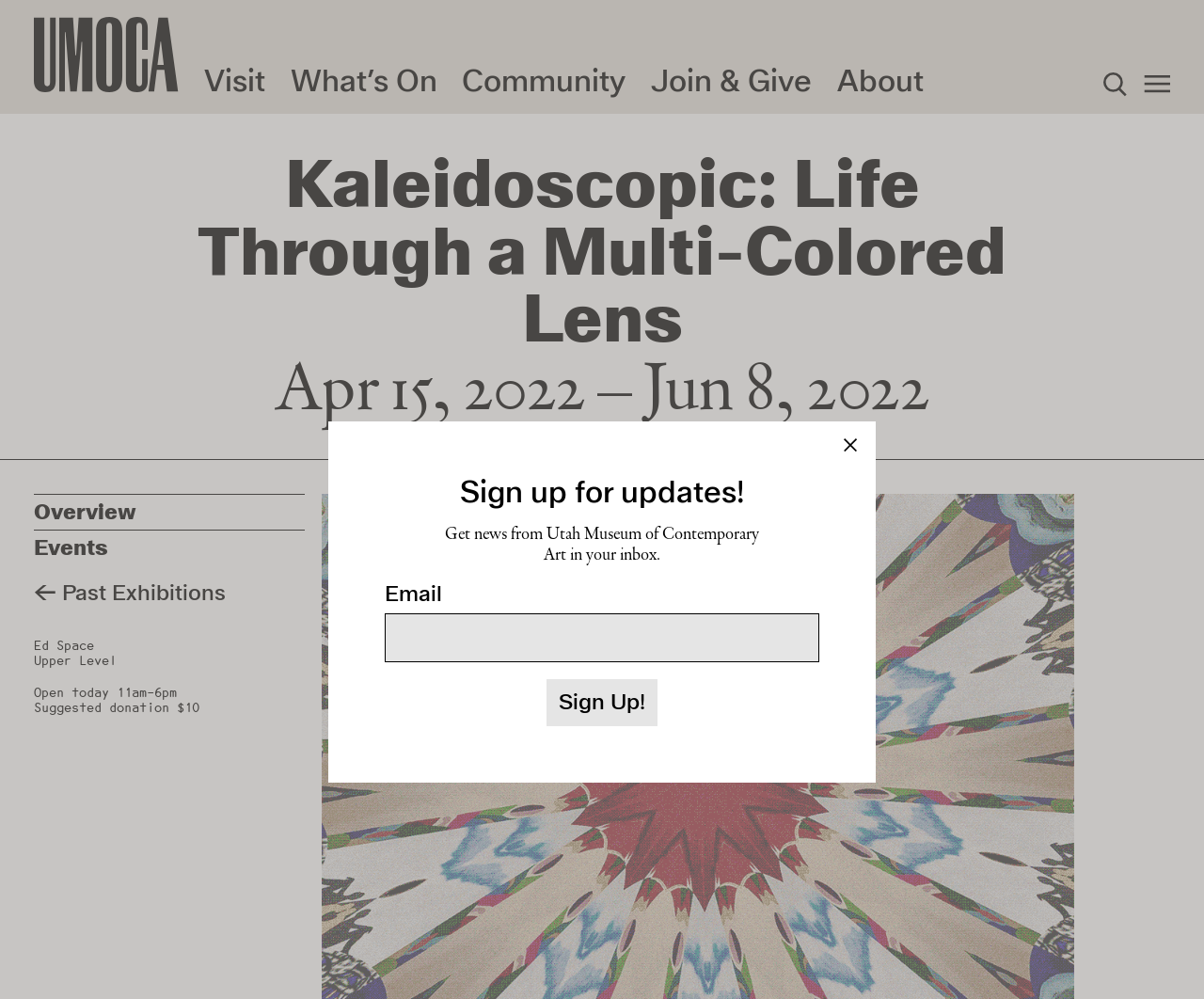Utilize the details in the image to give a detailed response to the question: What is the suggested donation amount?

I found the answer by looking at the StaticText element with the text 'Suggested donation $10' which is likely to be the suggested donation amount.